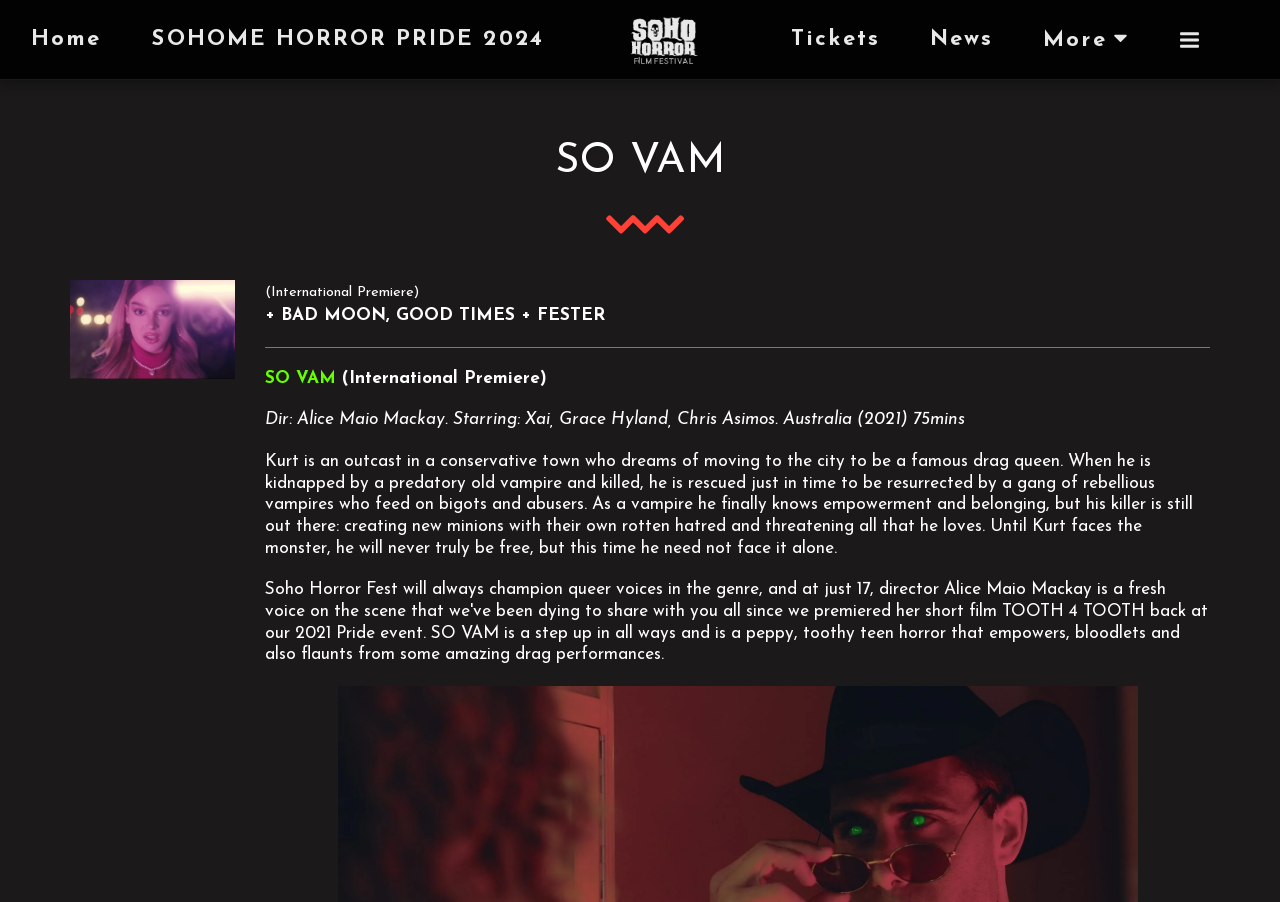Respond to the following question with a brief word or phrase:
What is the theme of the movie 'SO VAM'?

Empowerment and belonging